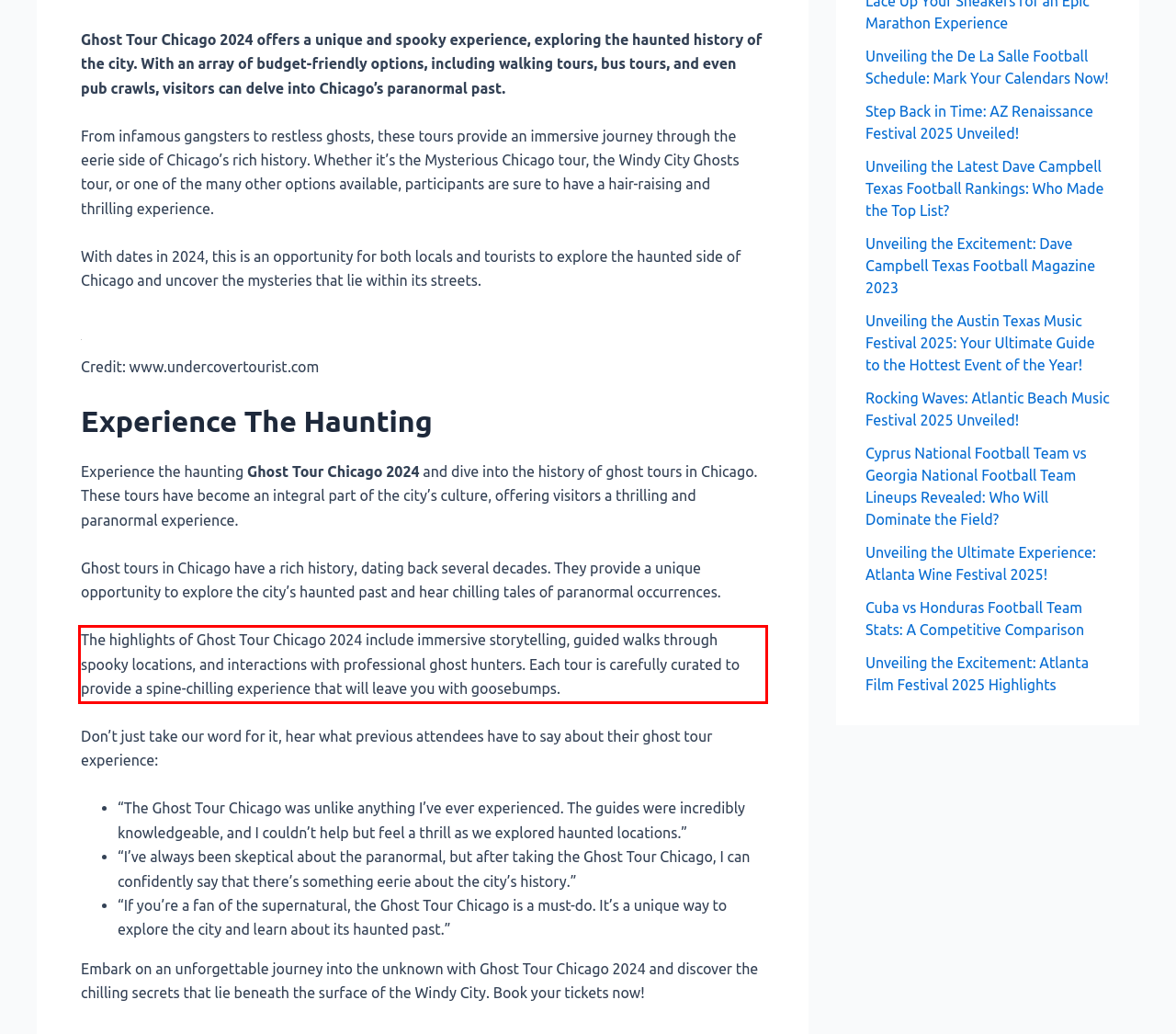Given a screenshot of a webpage containing a red bounding box, perform OCR on the text within this red bounding box and provide the text content.

The highlights of Ghost Tour Chicago 2024 include immersive storytelling, guided walks through spooky locations, and interactions with professional ghost hunters. Each tour is carefully curated to provide a spine-chilling experience that will leave you with goosebumps.